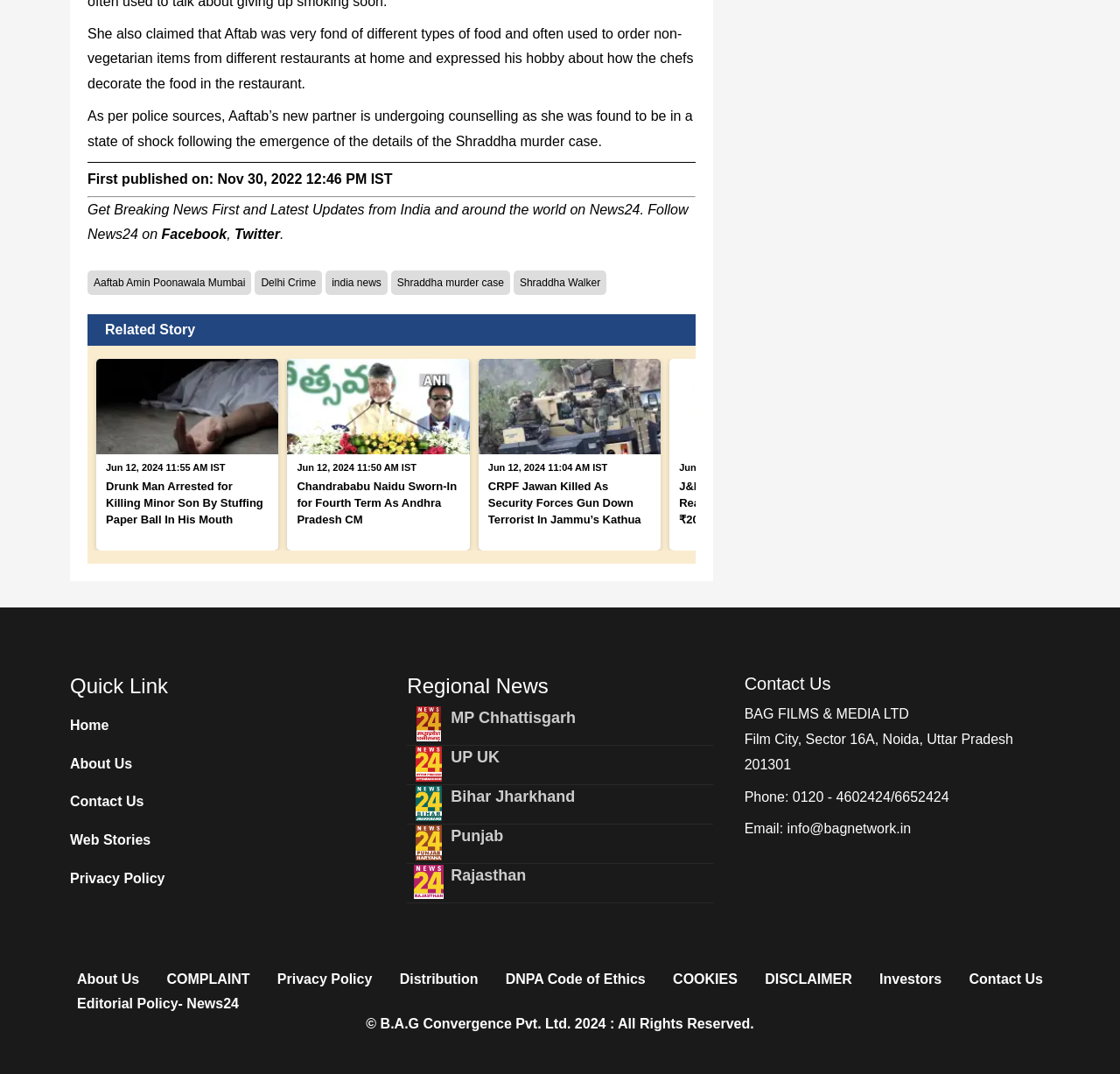Kindly determine the bounding box coordinates for the clickable area to achieve the given instruction: "Contact Us".

[0.665, 0.626, 0.937, 0.647]